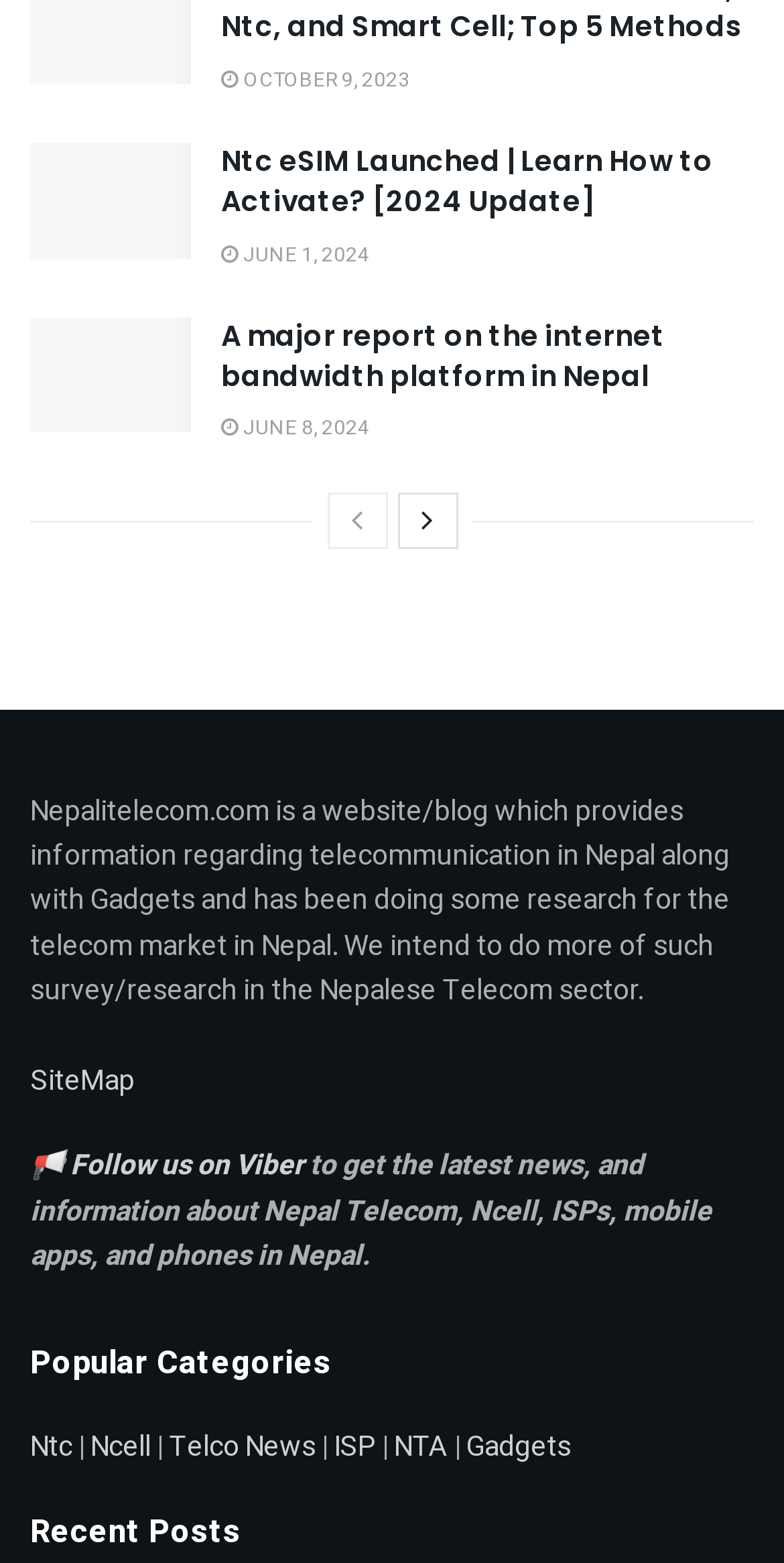Answer the question in a single word or phrase:
What is the 'Recent Posts' section for?

To show latest articles